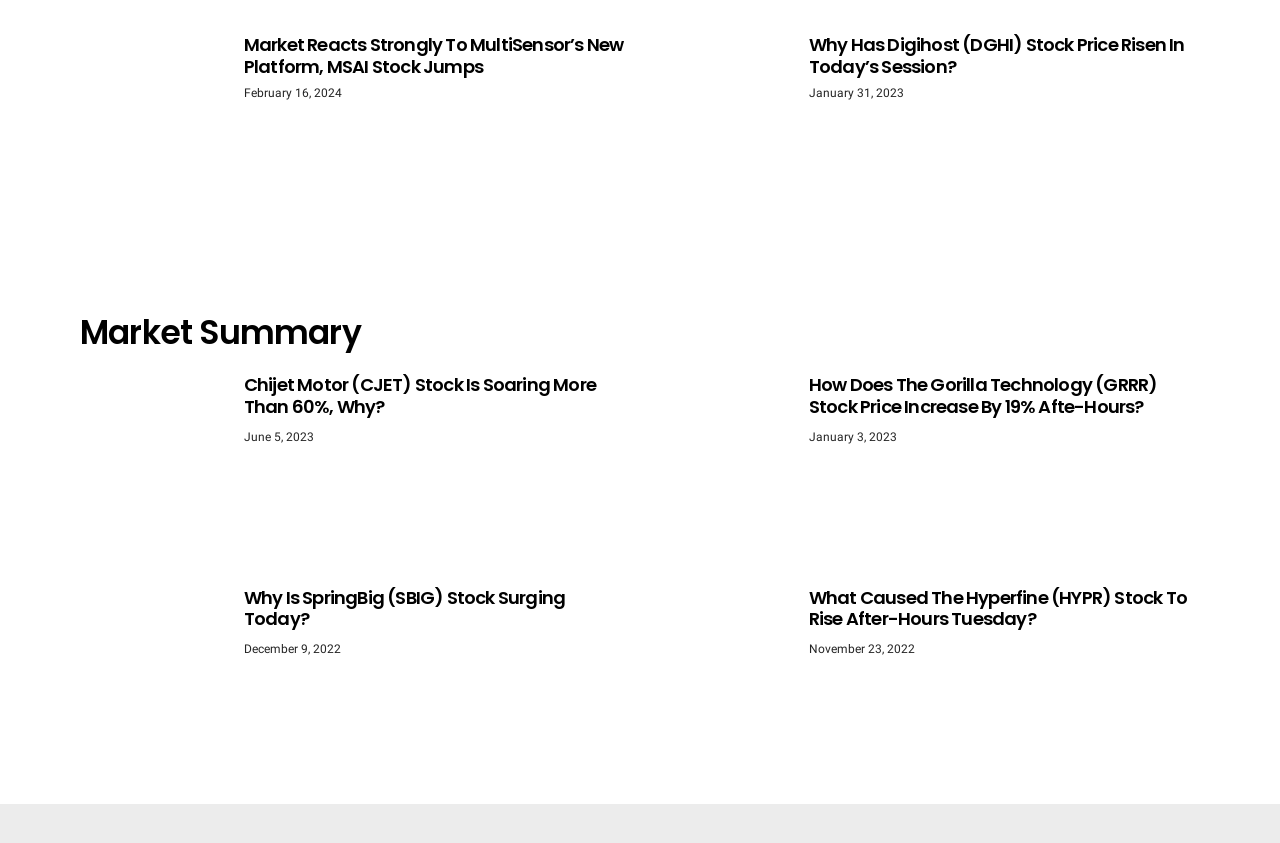Specify the bounding box coordinates of the area to click in order to follow the given instruction: "Read article about Chijet Motor (CJET) Stock Is Soaring More Than 60%, Why?."

[0.19, 0.444, 0.488, 0.495]